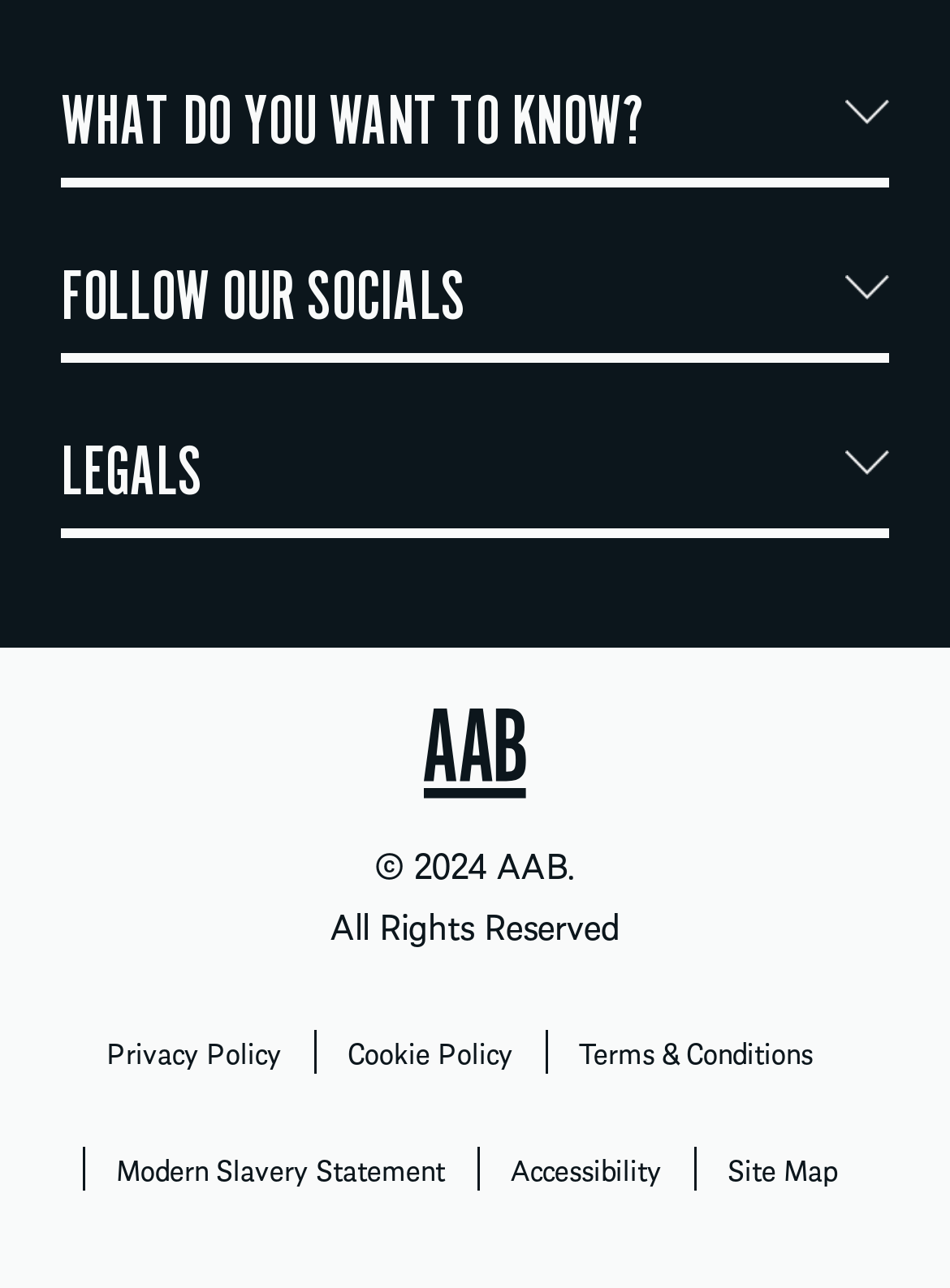Given the element description, predict the bounding box coordinates in the format (top-left x, top-left y, bottom-right x, bottom-right y), using floating point numbers between 0 and 1: Modern Slavery Statement

[0.122, 0.861, 0.468, 0.952]